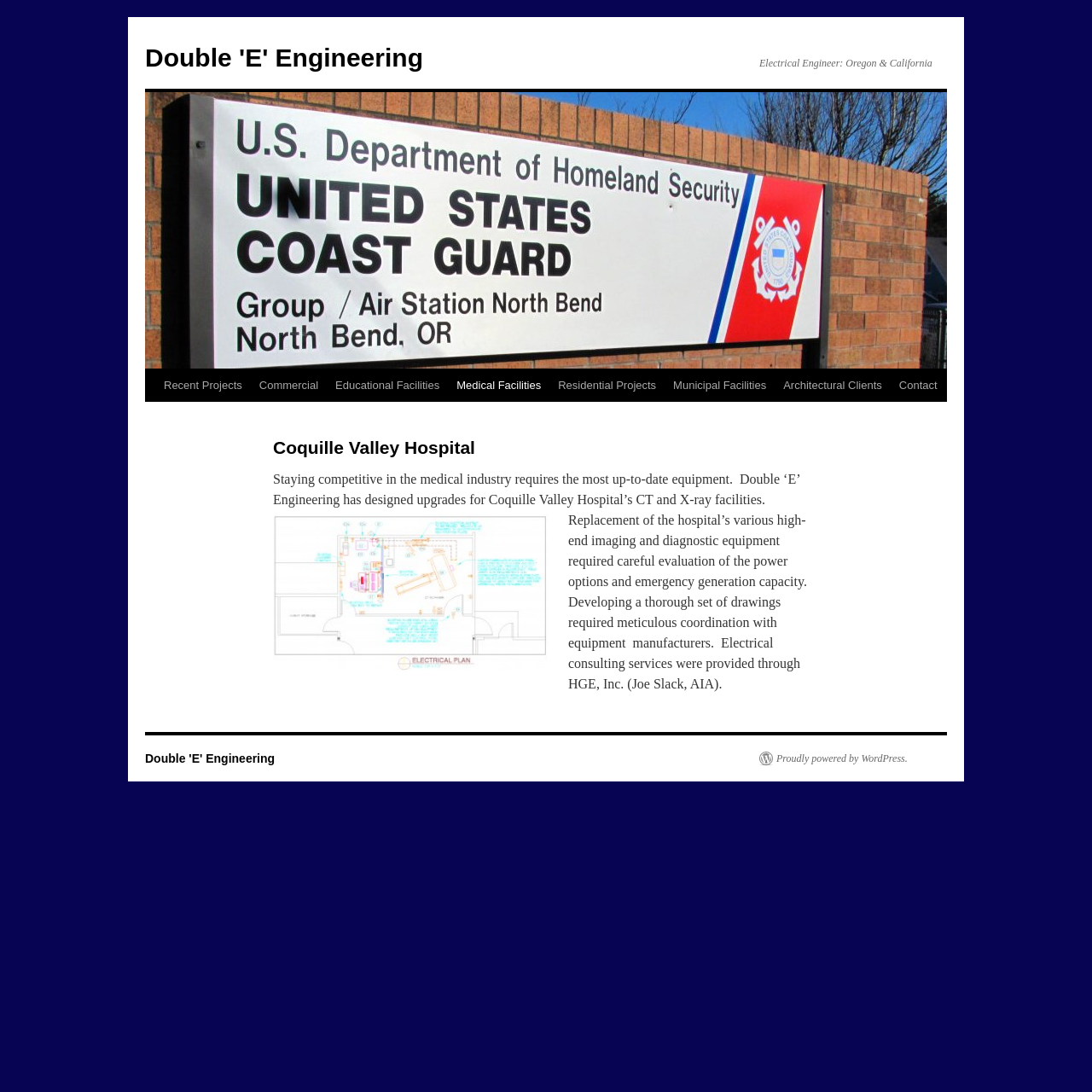Generate a comprehensive description of the webpage.

The webpage is about Coquille Valley Hospital and its collaboration with Double 'E' Engineering. At the top, there is a link to Double 'E' Engineering, followed by a static text describing the company as an electrical engineer serving Oregon and California. 

Below this, there are several links, including "Skip to content", "Recent Projects", and various categories such as "Commercial", "Educational Facilities", "Medical Facilities", "Residential Projects", "Municipal Facilities", "Architectural Clients", and "Contact". These links are aligned horizontally and take up a significant portion of the top section.

The main content of the webpage is divided into two sections. On the left, there is a heading "Coquille Valley Hospital" followed by a paragraph of text describing the hospital's upgrades to its CT and X-ray facilities, designed by Double 'E' Engineering. Below this text, there is an image, likely related to the hospital's equipment.

On the right side of the main content, there is another paragraph of text that continues the description of the hospital's equipment upgrades, mentioning the careful evaluation of power options and emergency generation capacity. 

At the bottom of the webpage, there is a section with two links: one to Double 'E' Engineering and another indicating that the site is powered by WordPress.